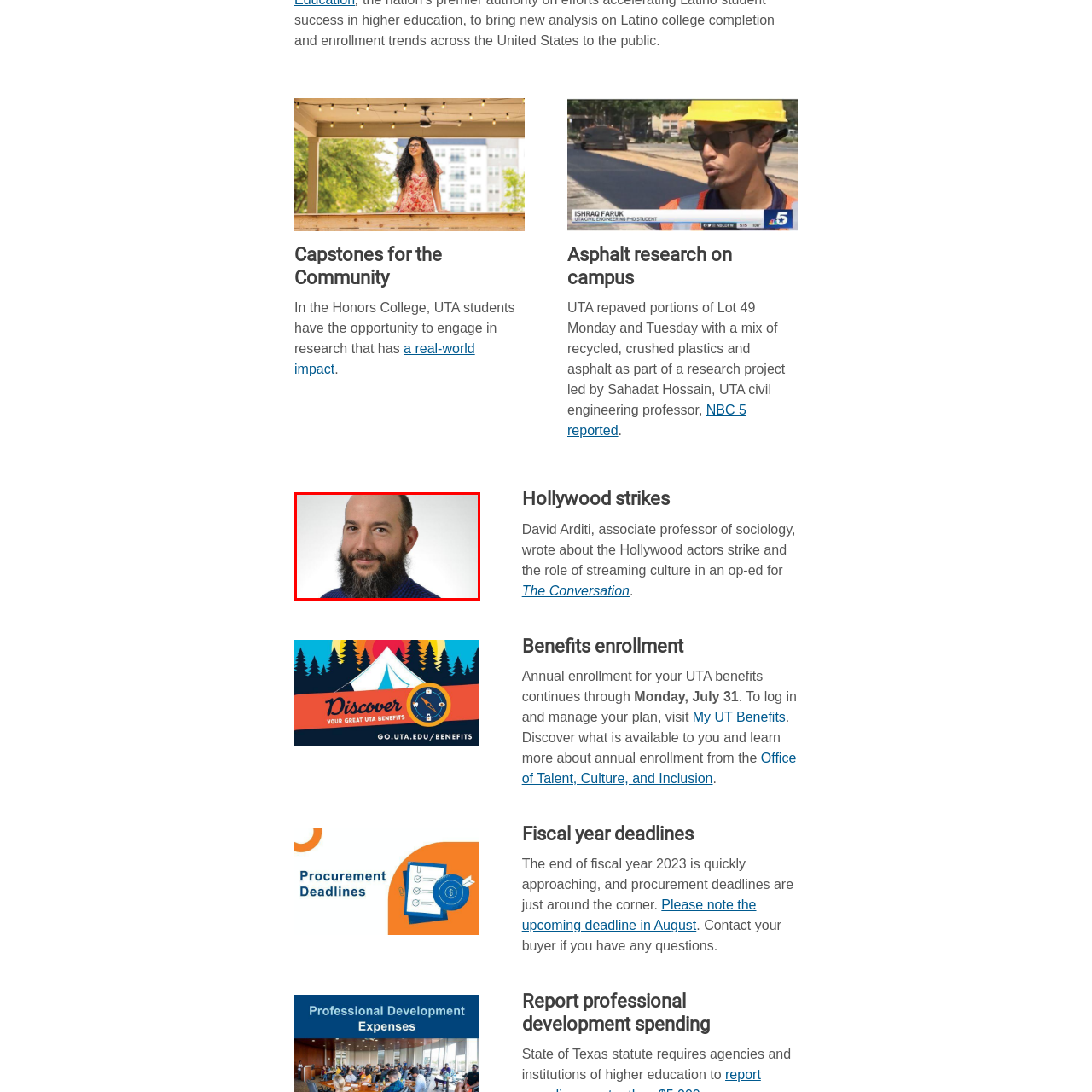Offer a comprehensive description of the image enclosed by the red box.

The image features David Arditi, an associate professor of sociology at the University of Texas at Arlington (UTA). He is seen with a well-groomed beard and a friendly smile, wearing a blue checkered shirt. This portrait accompanies an article discussing his insights on the Hollywood actors strike and the influence of streaming culture, which he elaborates on in an op-ed for "The Conversation." The background of the image is neutral, allowing focus on his expression and attire, reflecting a professional yet approachable persona in the academic field.